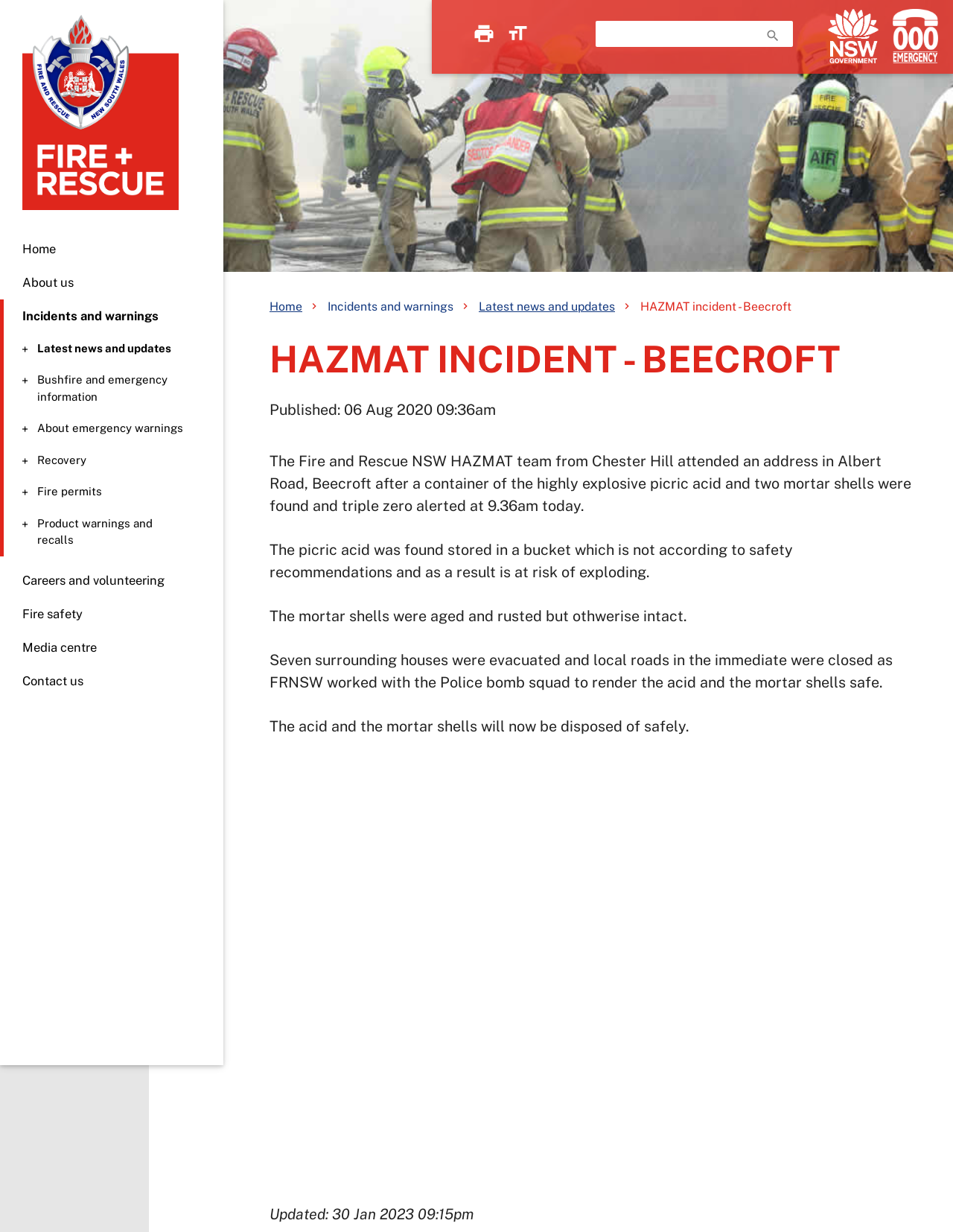Using the information in the image, give a detailed answer to the following question: What is the name of the team that attended the incident?

The text 'The Fire and Rescue NSW HAZMAT team from Chester Hill attended an address in Albert Road, Beecroft...' indicates that the team that attended the incident is the Fire and Rescue NSW HAZMAT team.